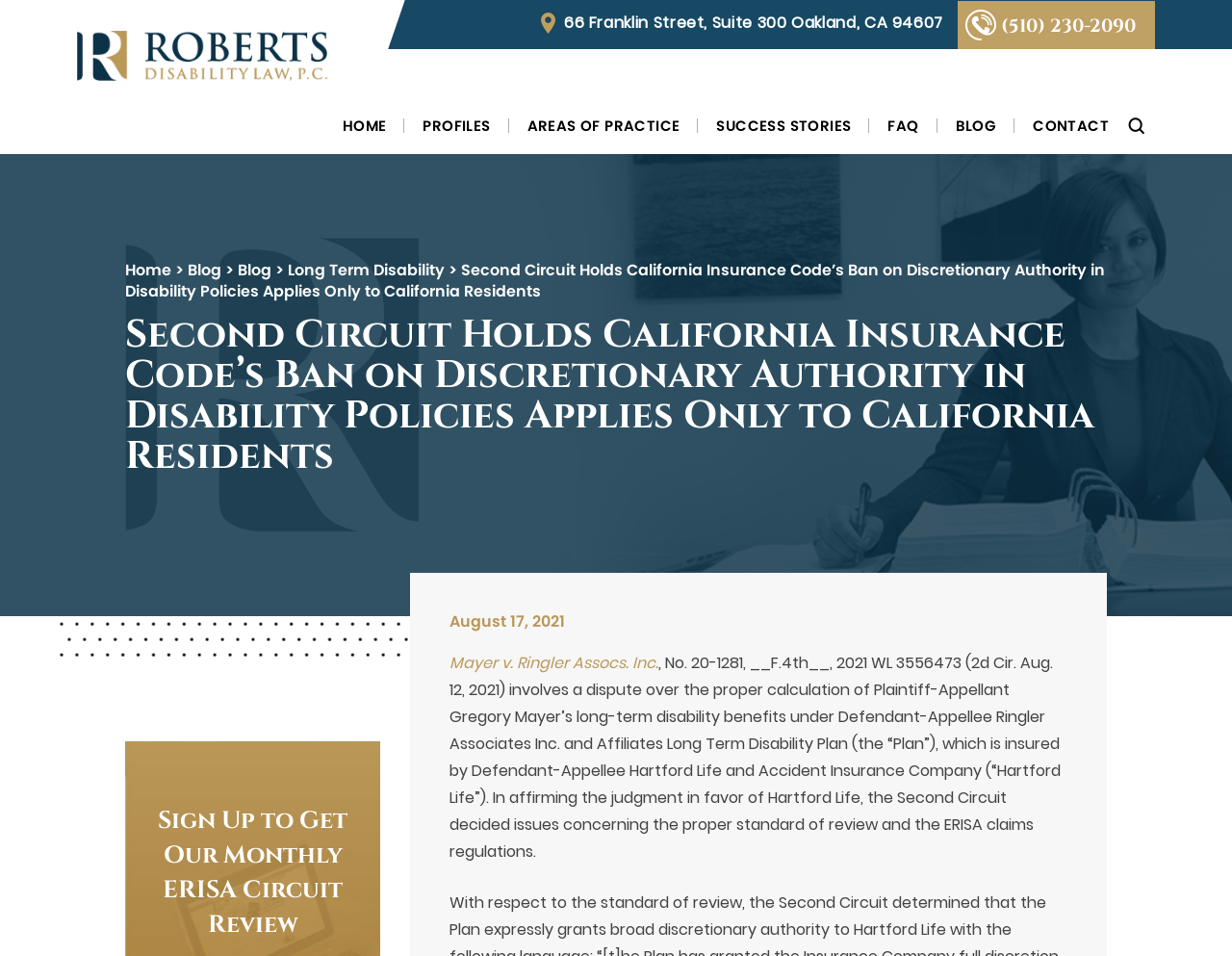Please identify the coordinates of the bounding box that should be clicked to fulfill this instruction: "View the 'AREAS OF PRACTICE' menu".

[0.428, 0.118, 0.552, 0.161]